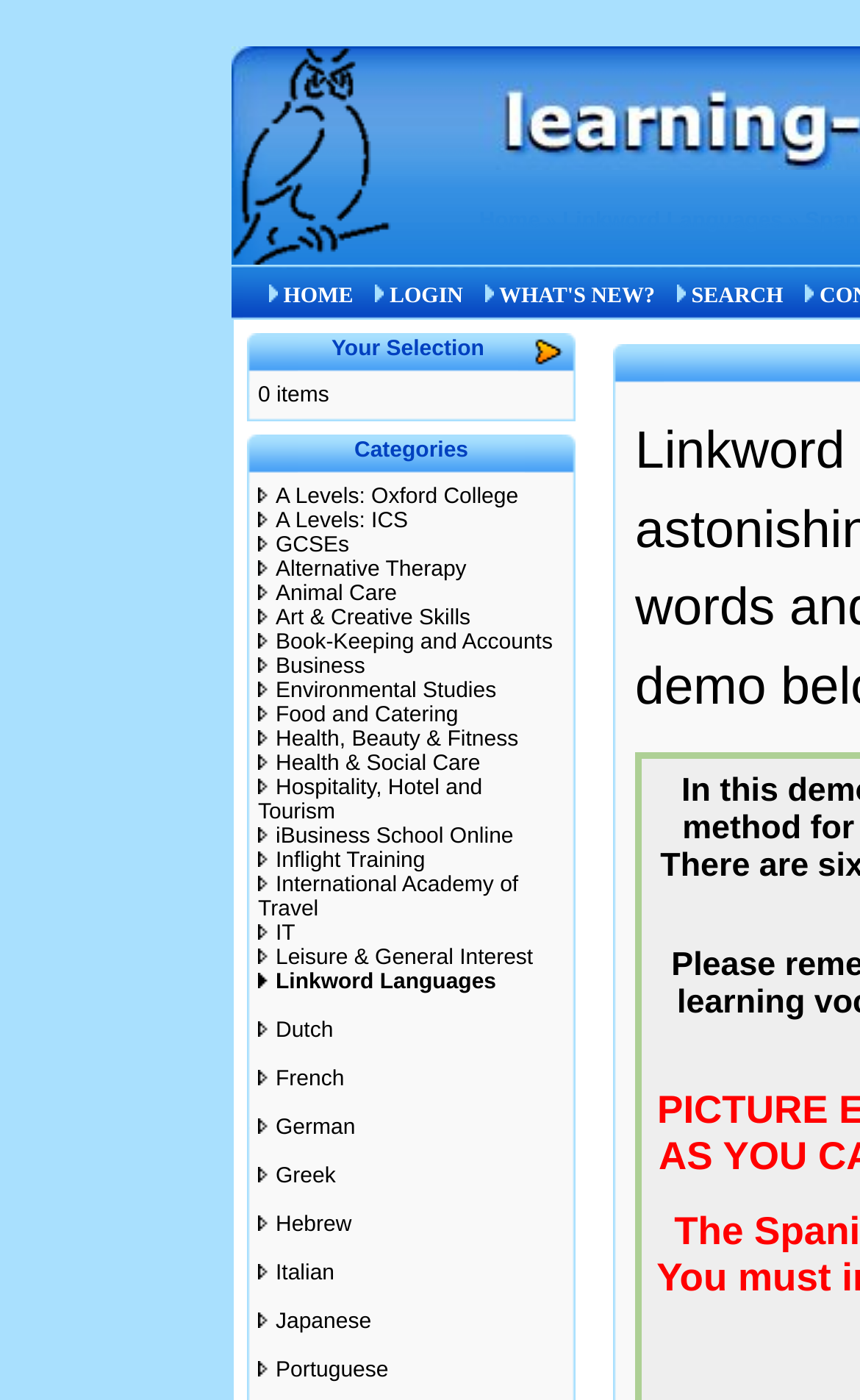Present a detailed account of what is displayed on the webpage.

This webpage is about Learning At Home in Spanish (European). At the top, there is a layout table cell containing an image, a link to "Home", a static text "»", and a link to "Linkword Languages". Below this, there is another layout table cell with an image and several links, including "HOME", "LOGIN", "WHAT'S NEW?", and "SEARCH".

Further down, there is a section with a table containing the user's selection, which currently has 0 items. This section is divided into three columns, with the first column containing an image, the second column displaying the text "Your Selection", and the third column showing the text "more" with a link to view more items.

Below this section, there is a list of categories, including "A Levels: Oxford College", "A Levels: ICS", "GCSEs", and many others, such as "Alternative Therapy", "Animal Care", "Art & Creative Skills", and so on. These categories are listed in a table with multiple rows, and each category is a link.

At the bottom of the page, there is a section with links to different languages, including "Dutch", "French", "German", "Greek", "Hebrew", "Italian", "Japanese", and "Portuguese".